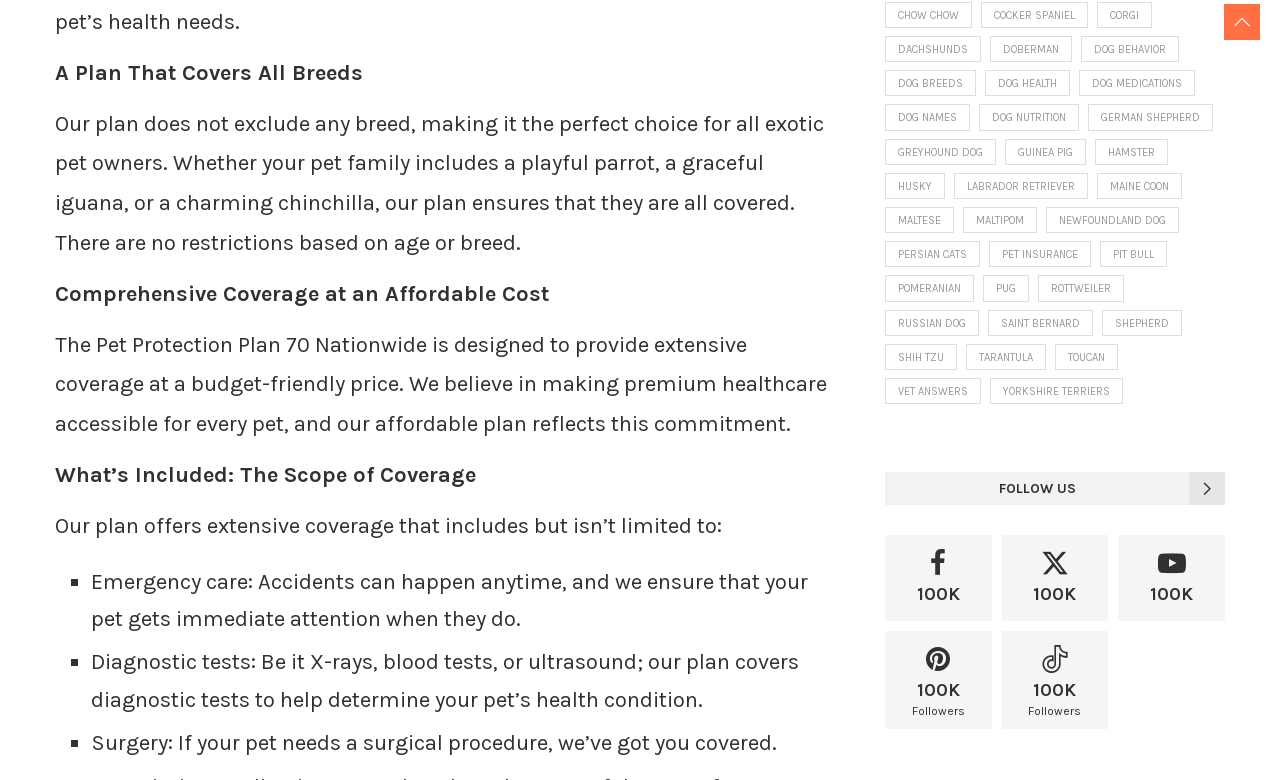How many items are related to dog health?
Using the details from the image, give an elaborate explanation to answer the question.

By counting the number of items listed under the 'Dog Health' link, we can determine that there are 94 items related to dog health.